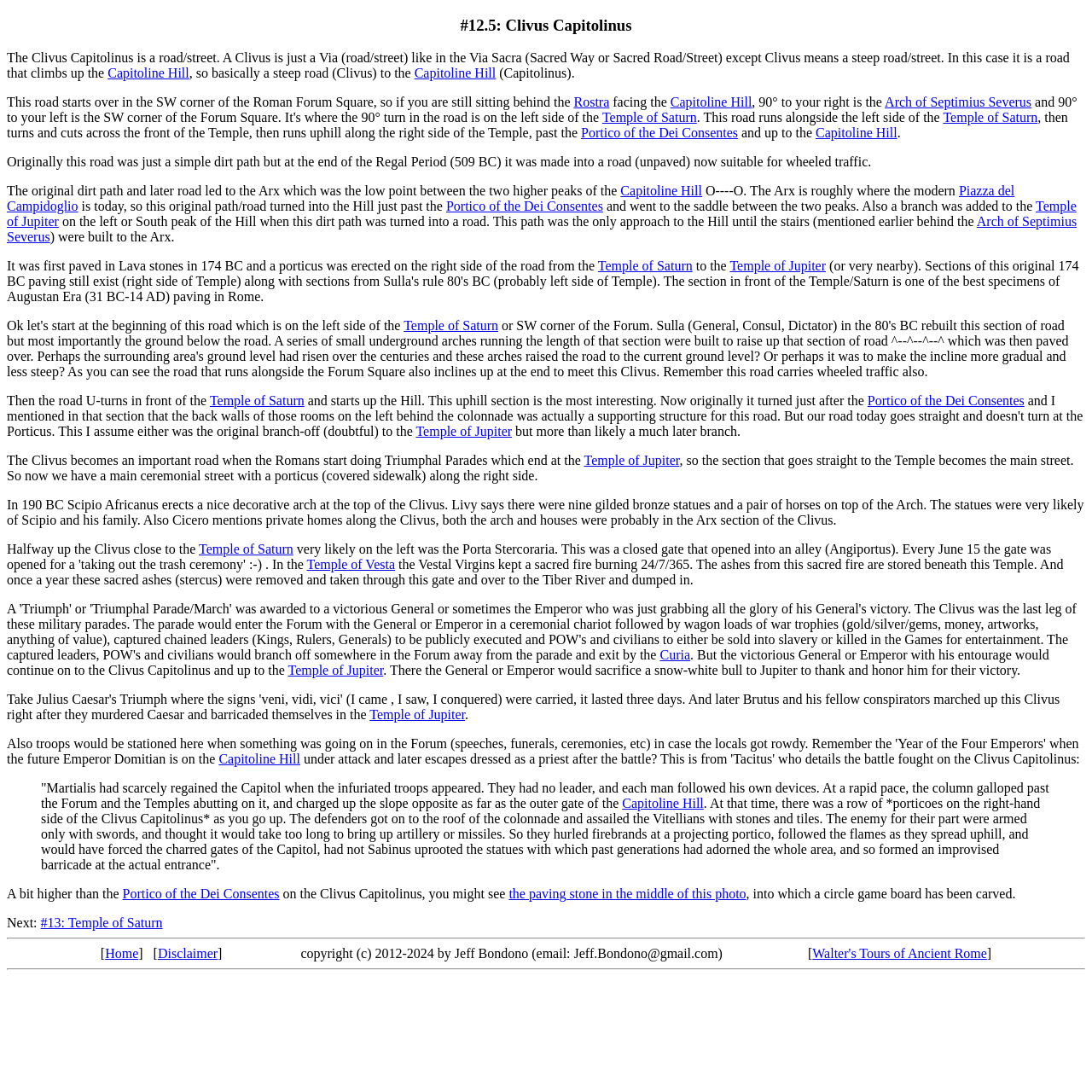Please identify the coordinates of the bounding box that should be clicked to fulfill this instruction: "Click the link to Capitoline Hill".

[0.099, 0.06, 0.173, 0.074]